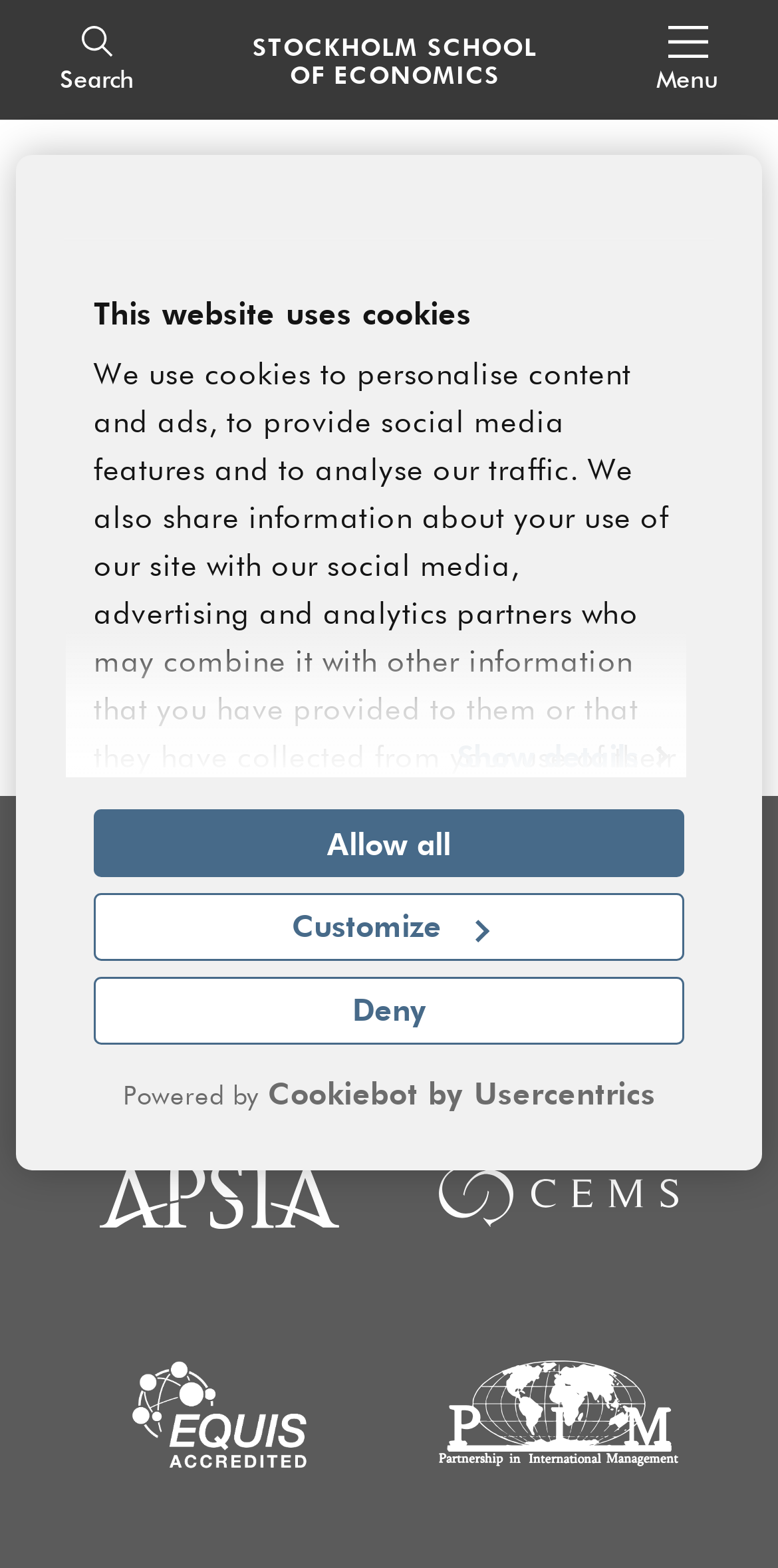Please locate the bounding box coordinates for the element that should be clicked to achieve the following instruction: "Open navigation menu". Ensure the coordinates are given as four float numbers between 0 and 1, i.e., [left, top, right, bottom].

[0.818, 0.003, 0.949, 0.073]